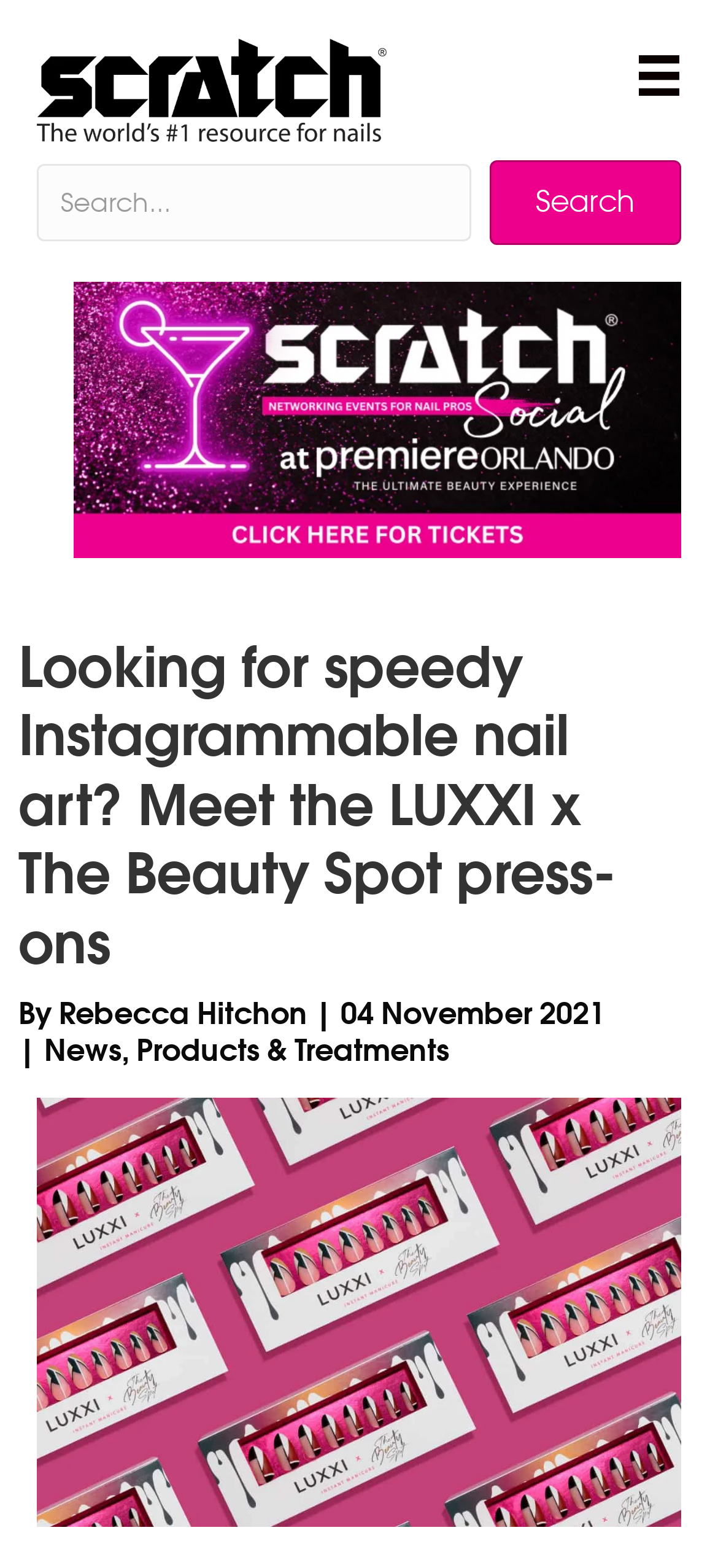What is the name of the nail artist?
Could you answer the question with a detailed and thorough explanation?

By analyzing the webpage content, I found the name of the nail artist mentioned in the article, which is Rebekah Pritchard of The Beauty Spot.